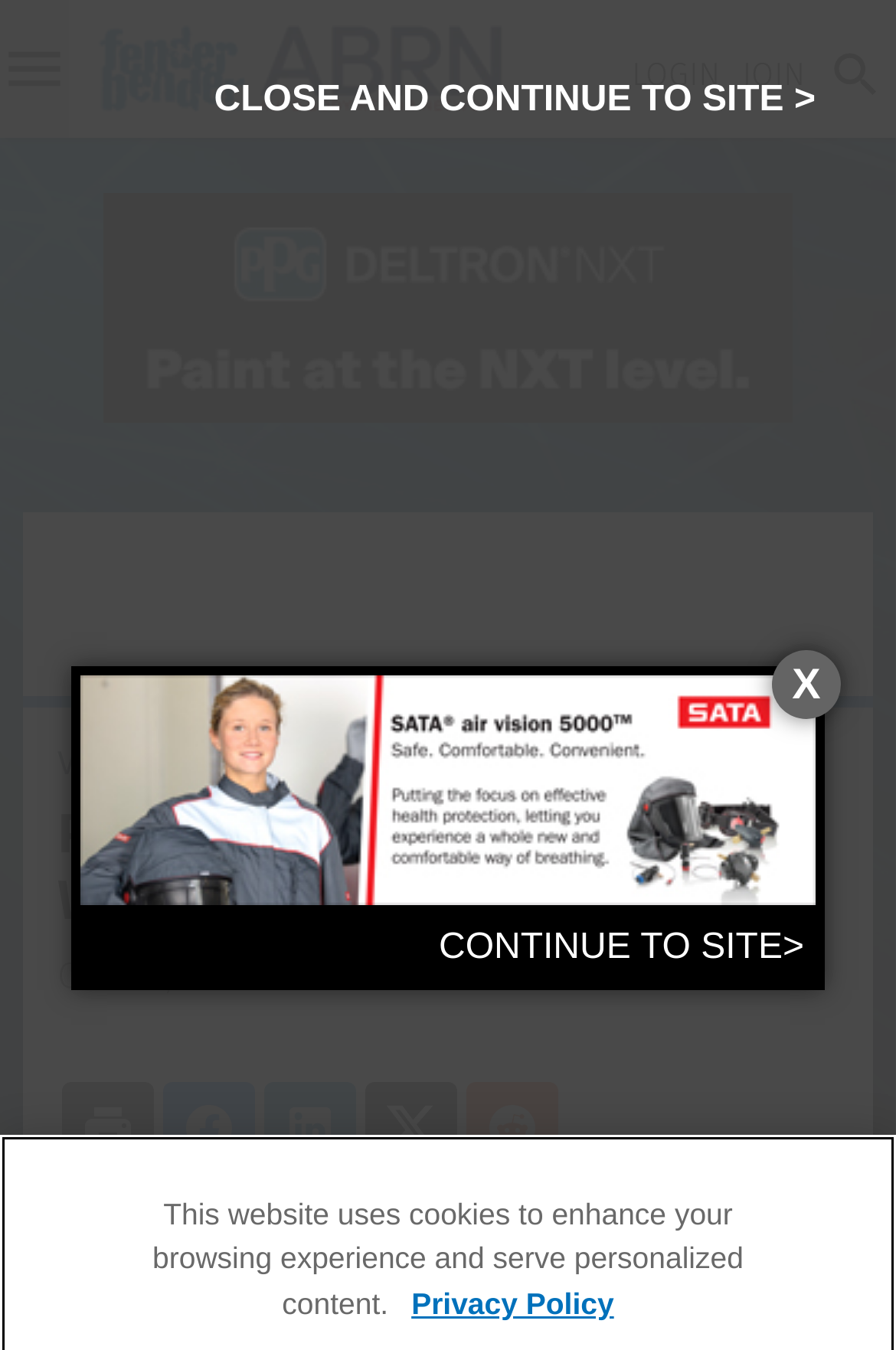Give a one-word or short phrase answer to this question: 
How many video-related links are present on the webpage?

3